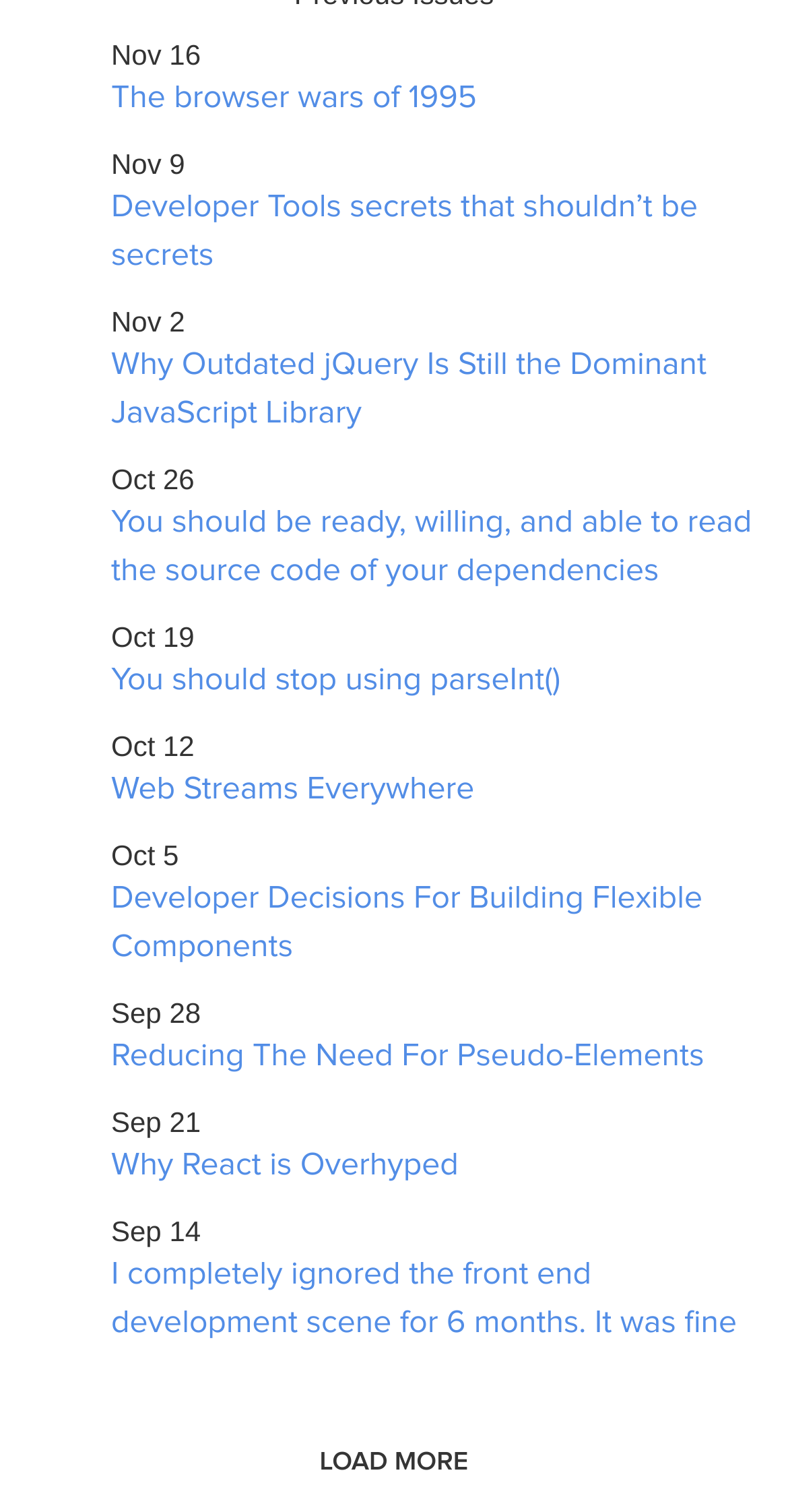Determine the bounding box coordinates of the area to click in order to meet this instruction: "search for something".

None